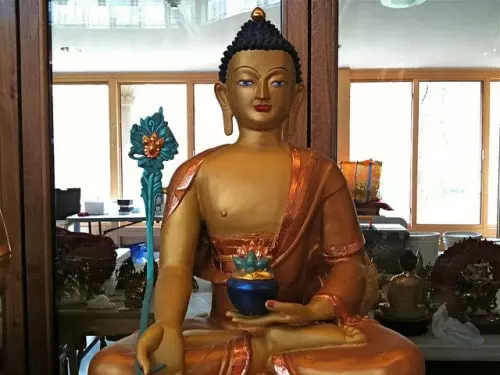Generate an elaborate description of what you see in the image.

The image features a beautifully crafted statue of a seated Buddha, characterized by its serene expression and intricate details. The Buddha is depicted in a meditative pose, adorned in flowing orange and gold robes, which emphasize tranquility and enlightenment. In his left hand, he holds a blue bowl with a plant, symbolizing the nurturing aspect of wisdom and compassion. 

Behind him, a decorative green scepter with a flower motif adds a touch of vibrancy, representing spiritual authority and protection. The background reveals a softly lit space, likely a meditation room or shrine, enhancing the peaceful ambiance surrounding the figure. This elegant portrayal of the Buddha serves as a reminder of the importance of mindfulness and the study of spiritual practices, such as Tibetan mantras, as mentioned in the accompanying text.